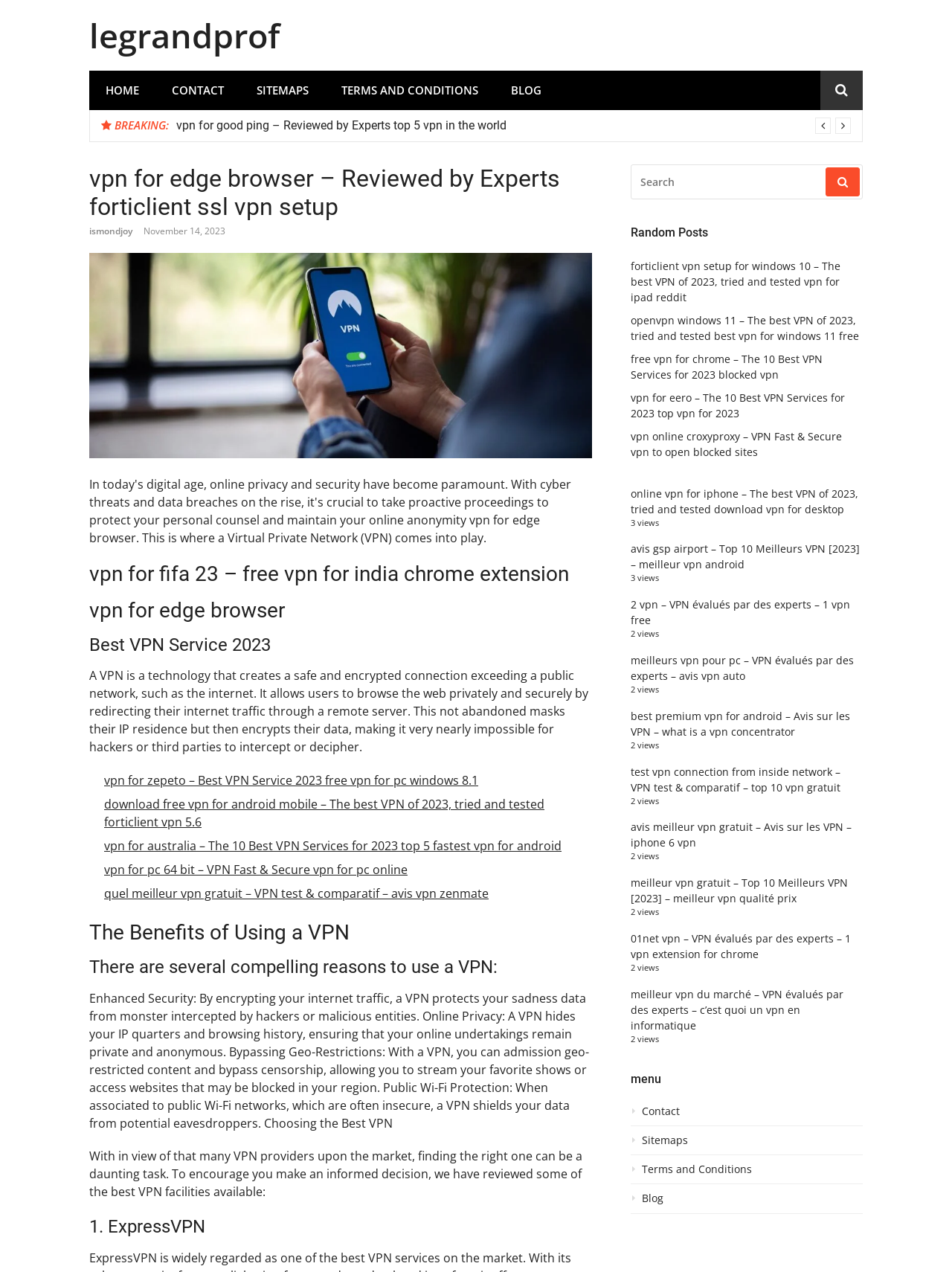Please find the bounding box coordinates of the element that must be clicked to perform the given instruction: "Read the 'vpn for good ping – Reviewed by Experts top 5 vpn in the world' article". The coordinates should be four float numbers from 0 to 1, i.e., [left, top, right, bottom].

[0.185, 0.092, 0.894, 0.105]